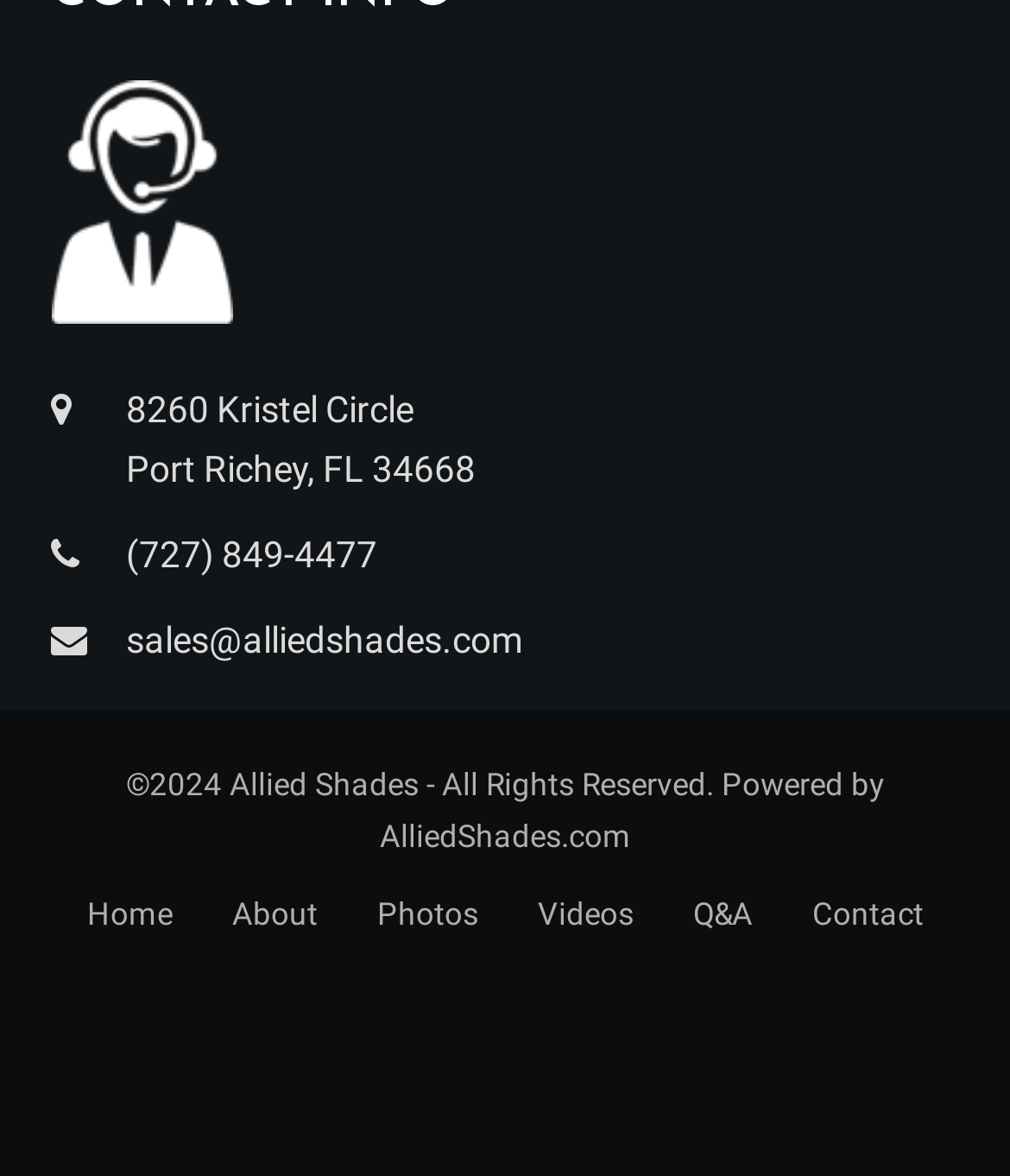Please provide the bounding box coordinates for the element that needs to be clicked to perform the following instruction: "visit the home page". The coordinates should be given as four float numbers between 0 and 1, i.e., [left, top, right, bottom].

[0.086, 0.762, 0.171, 0.793]